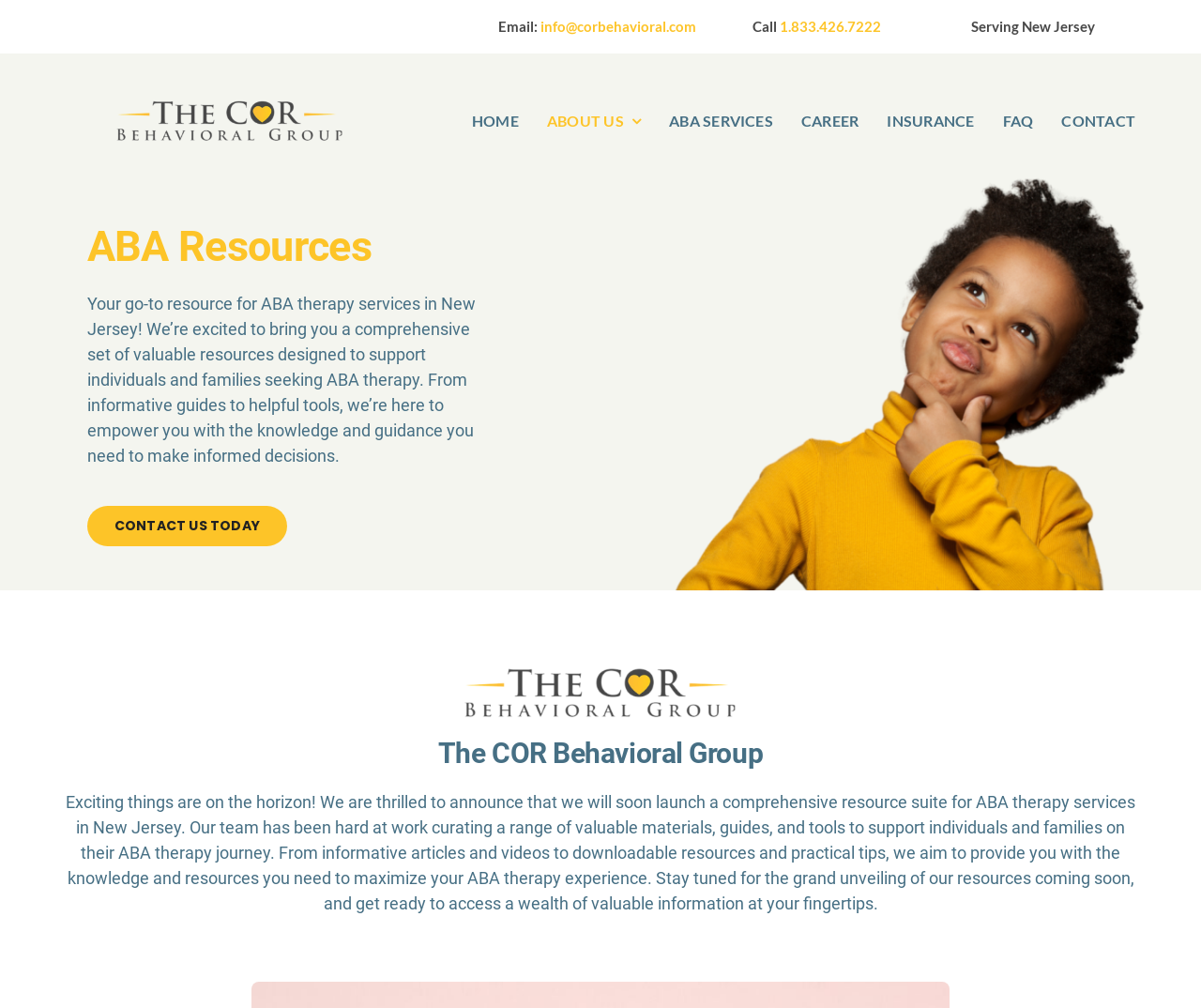What state does ABA Resources serve?
Based on the image, answer the question with as much detail as possible.

I found the state by looking at the top section of the webpage, where it says 'Serving New Jersey', and also in the main text, where it mentions 'ABA therapy services in New Jersey'.